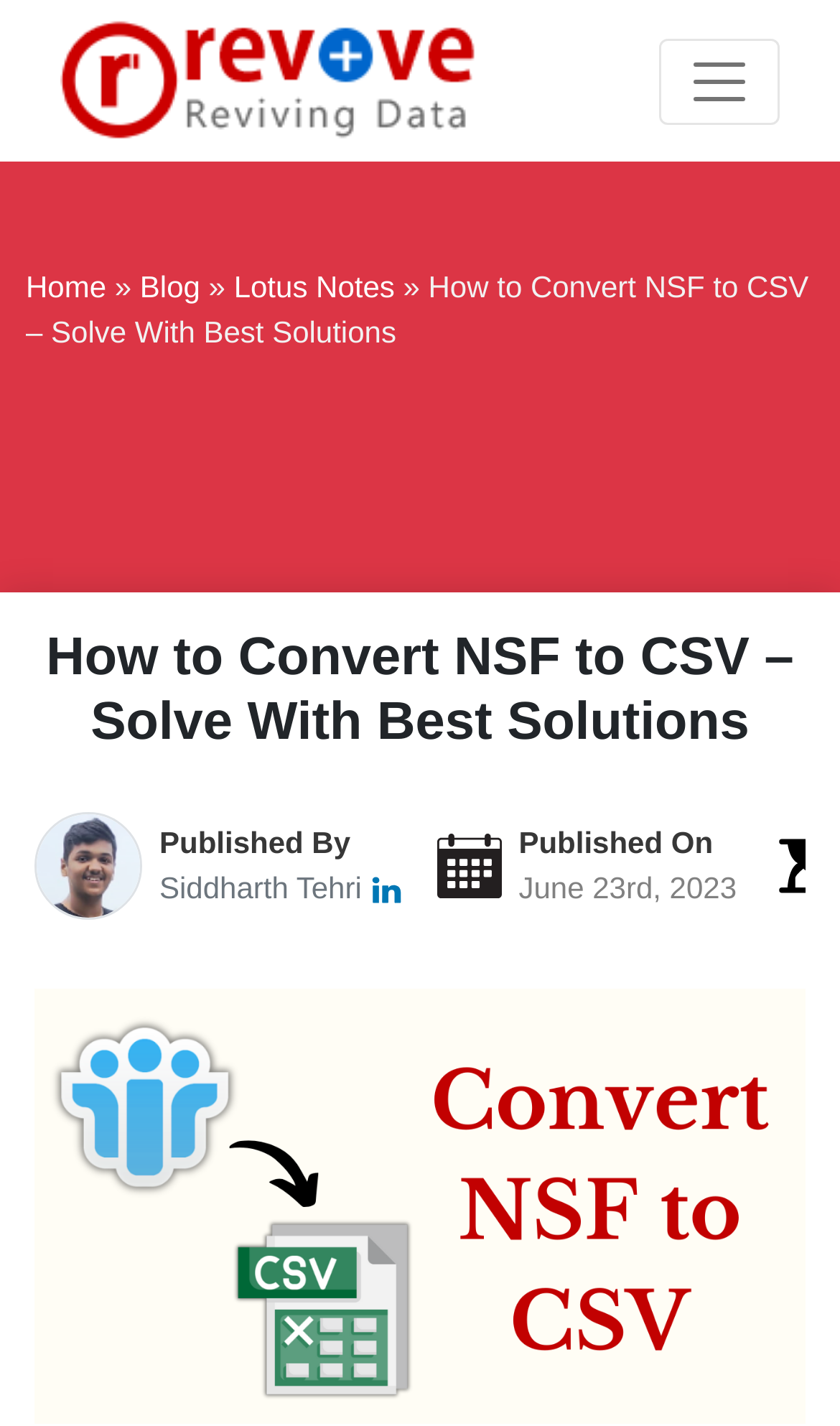Provide your answer in a single word or phrase: 
What is the author of this article?

Siddharth Tehri